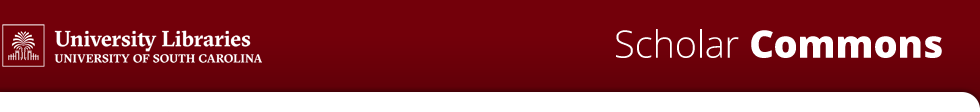Please provide a one-word or phrase answer to the question: 
What is the color of the background in the image?

Deep red